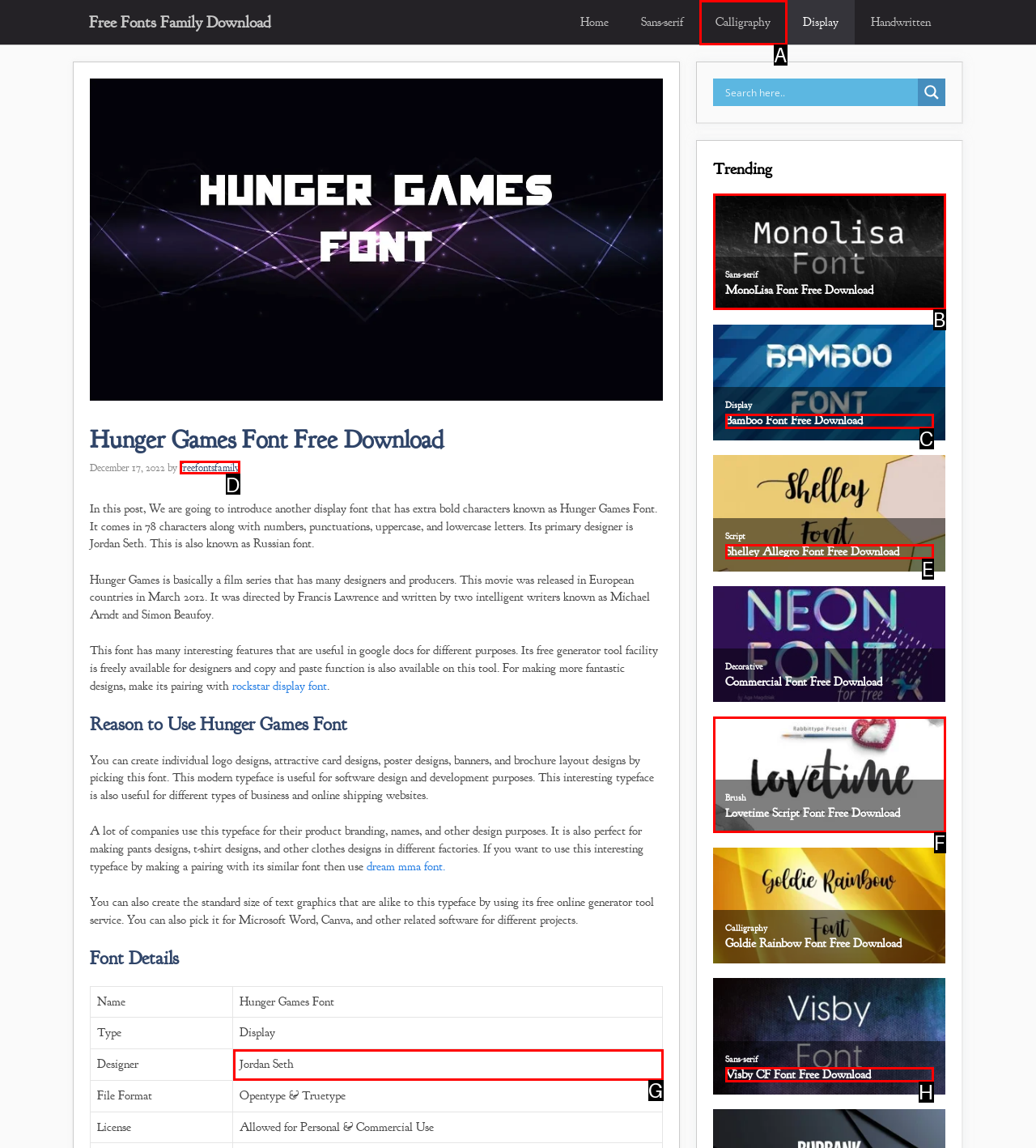Please indicate which HTML element should be clicked to fulfill the following task: Read the article about Toddler Injured in Accidental Shooting on Playground. Provide the letter of the selected option.

None